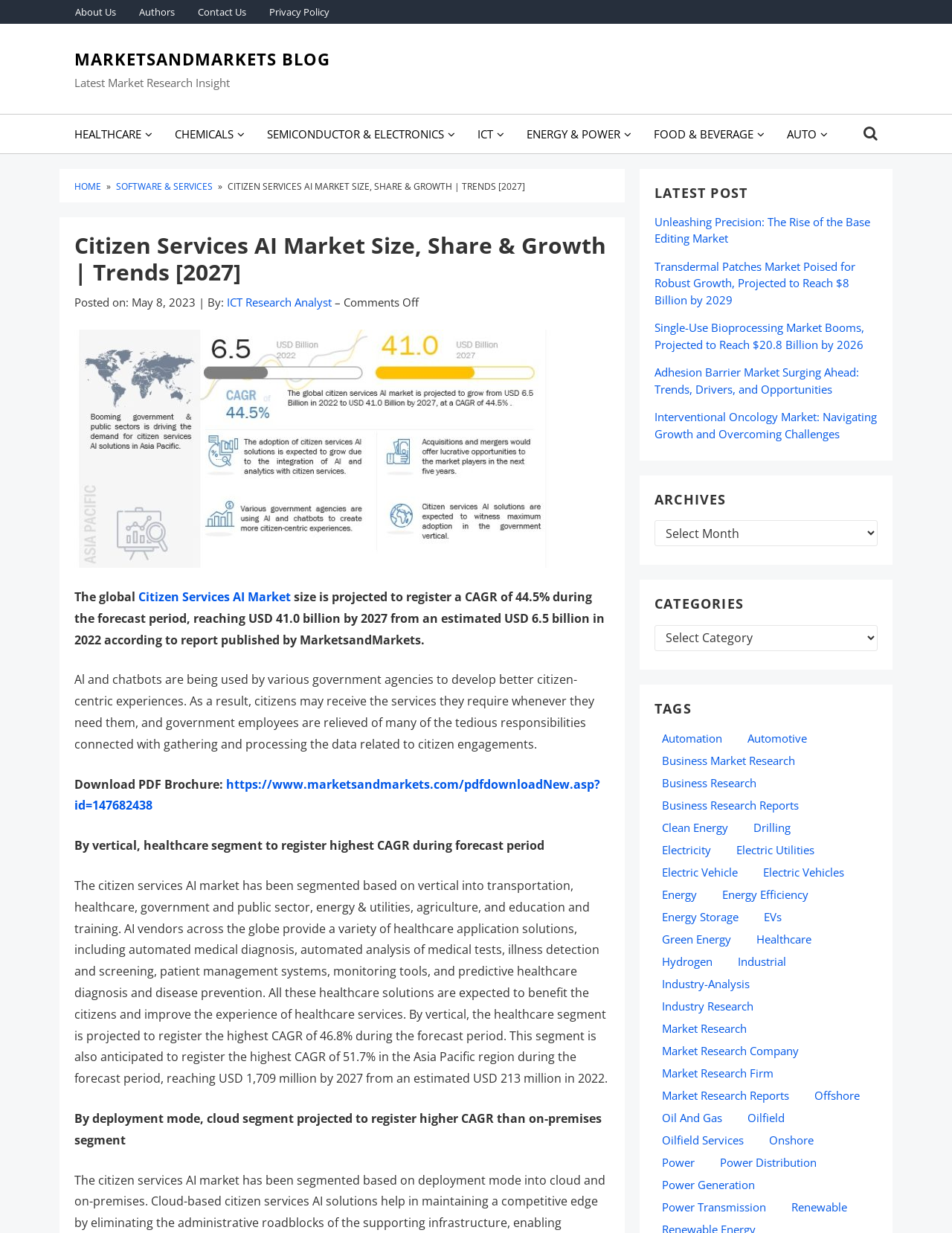Given the description: "Power Transmission", determine the bounding box coordinates of the UI element. The coordinates should be formatted as four float numbers between 0 and 1, [left, top, right, bottom].

[0.688, 0.971, 0.812, 0.987]